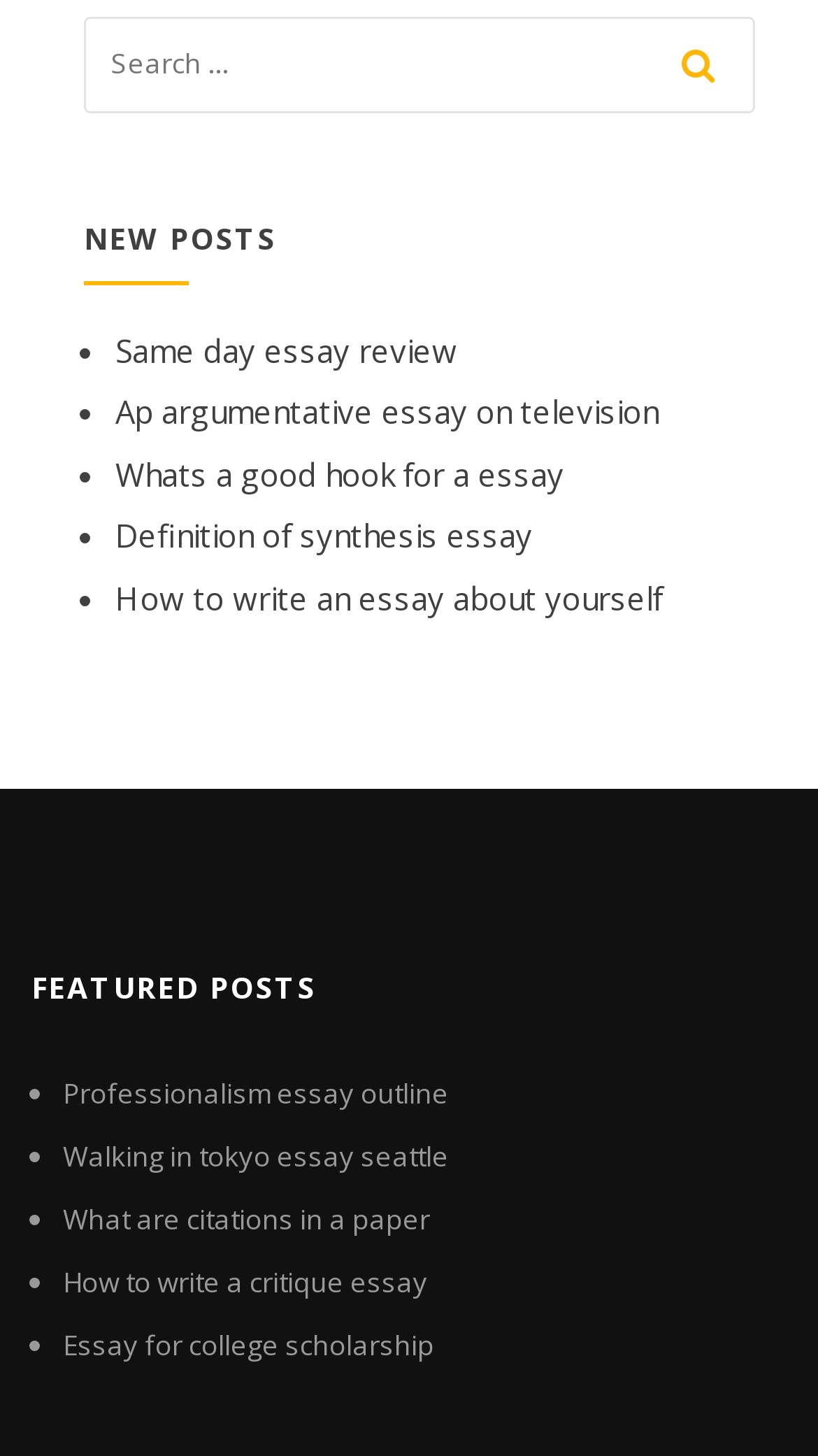Could you locate the bounding box coordinates for the section that should be clicked to accomplish this task: "search for something".

[0.103, 0.012, 0.923, 0.077]